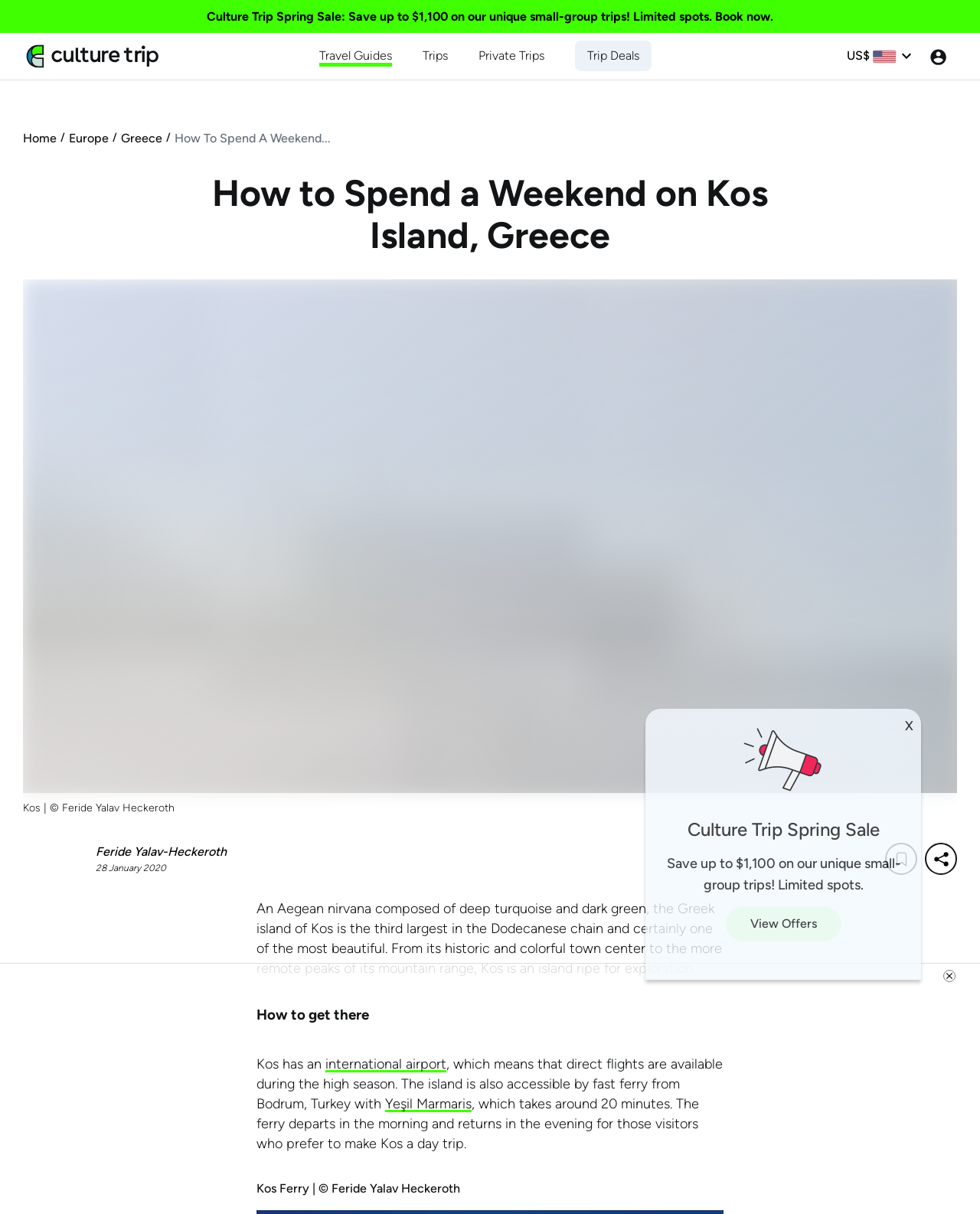Find the bounding box coordinates of the UI element according to this description: "Greece".

[0.123, 0.106, 0.166, 0.121]